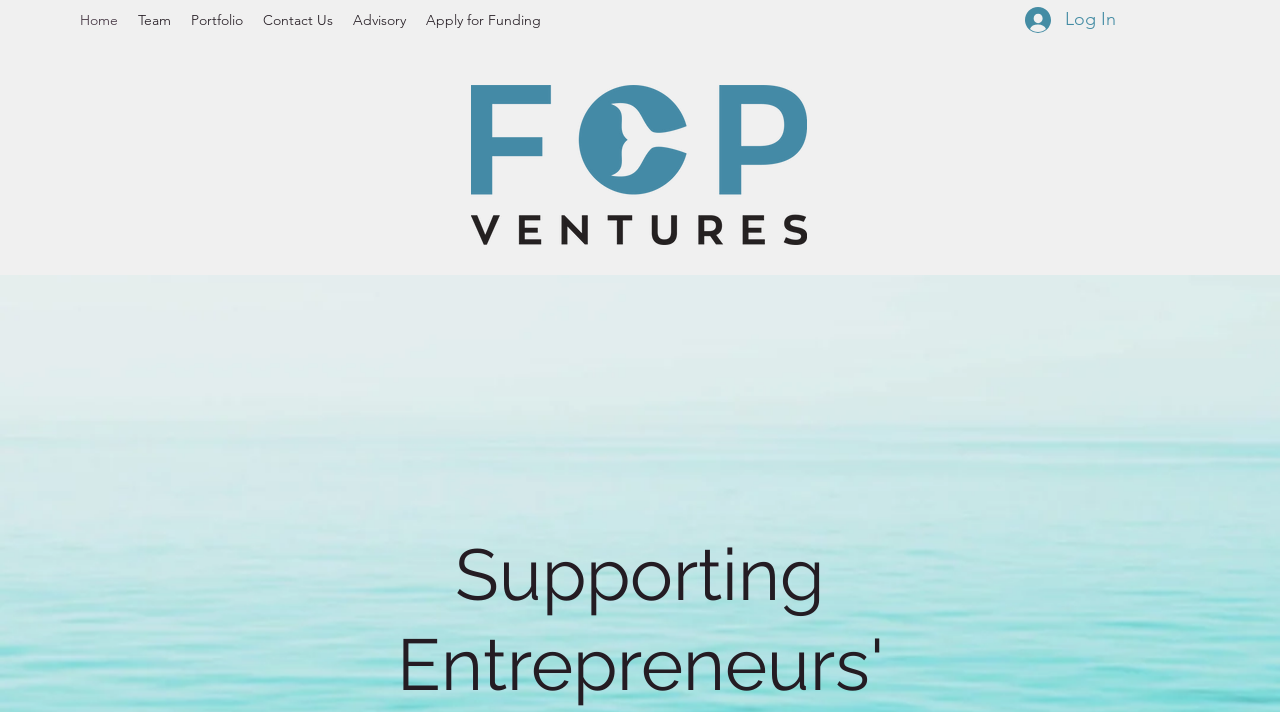Identify and generate the primary title of the webpage.

Supporting Entrepreneurs' Great Ideas